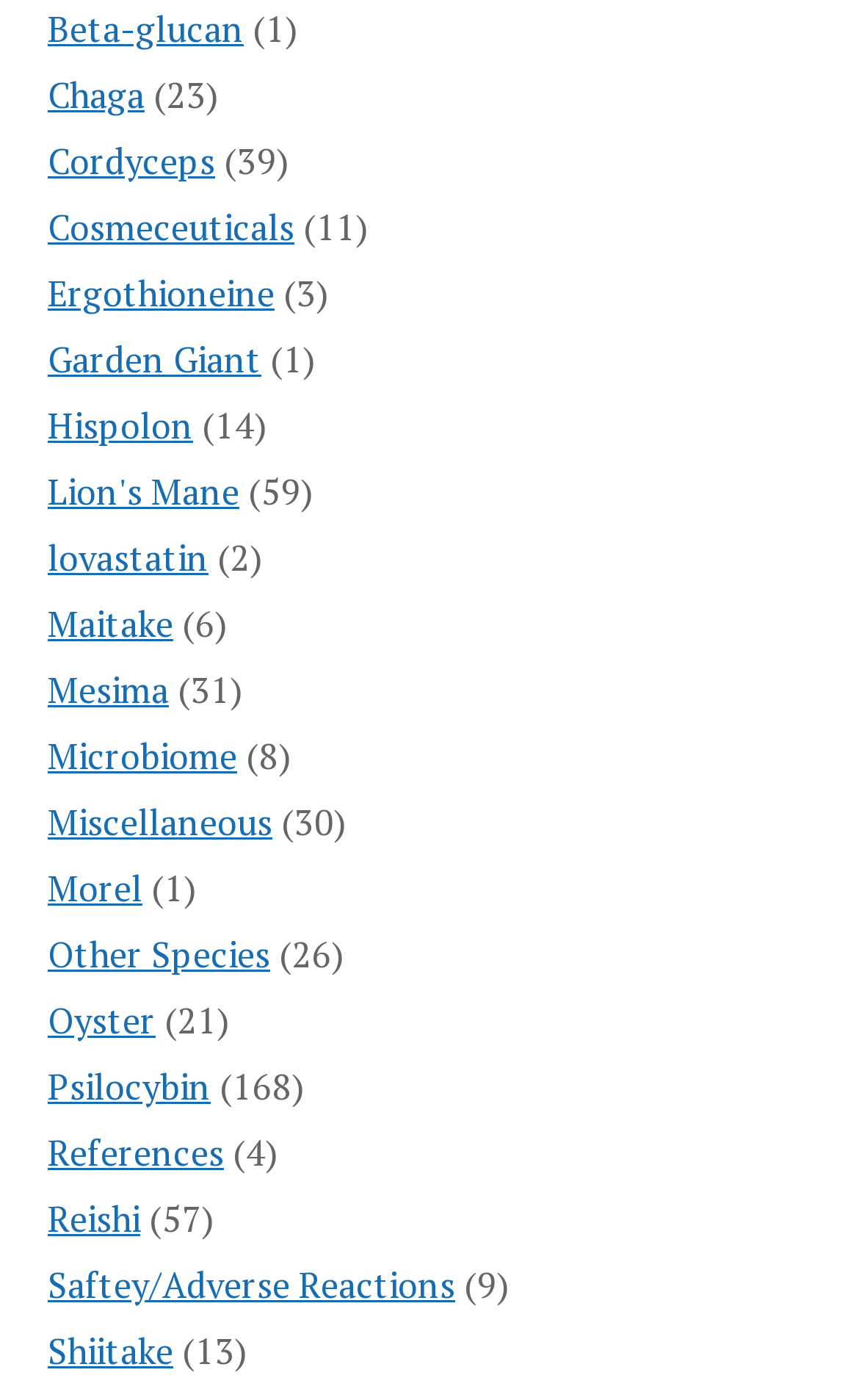Provide the bounding box coordinates of the section that needs to be clicked to accomplish the following instruction: "Go to the Ergothioneine page."

[0.056, 0.192, 0.32, 0.226]